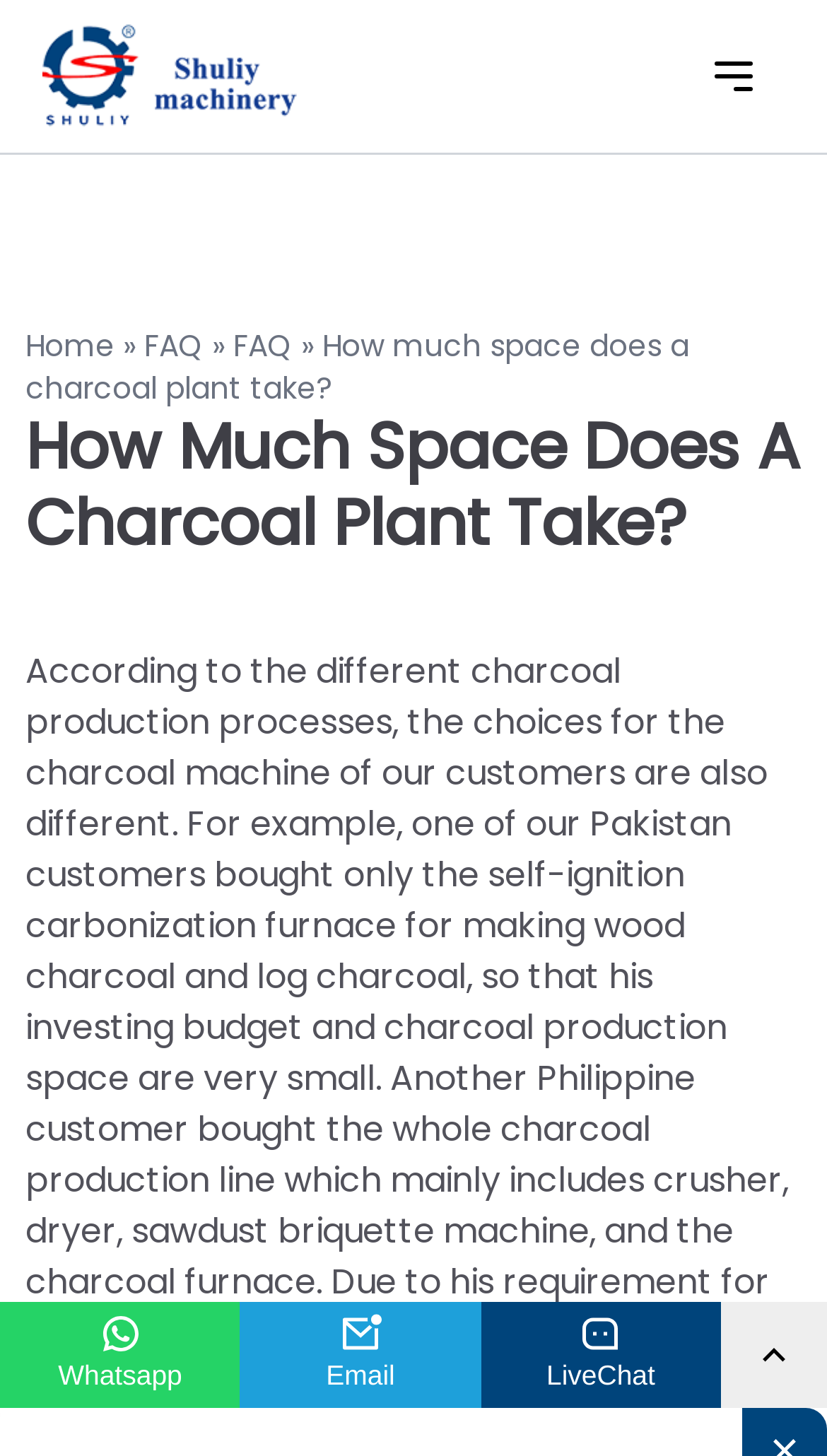Please identify the primary heading of the webpage and give its text content.

How Much Space Does A Charcoal Plant Take?